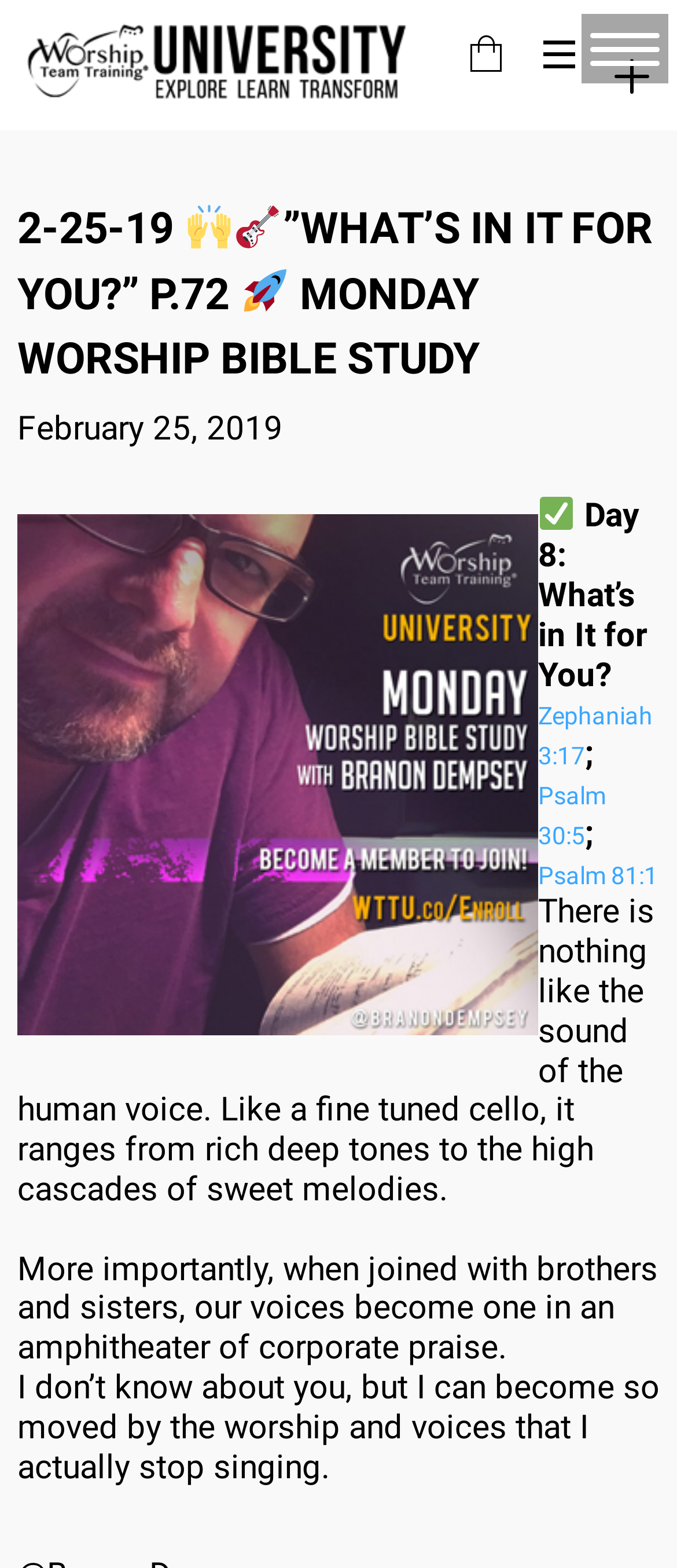Can you find the bounding box coordinates for the element to click on to achieve the instruction: "Search for posts"?

[0.195, 0.189, 0.313, 0.207]